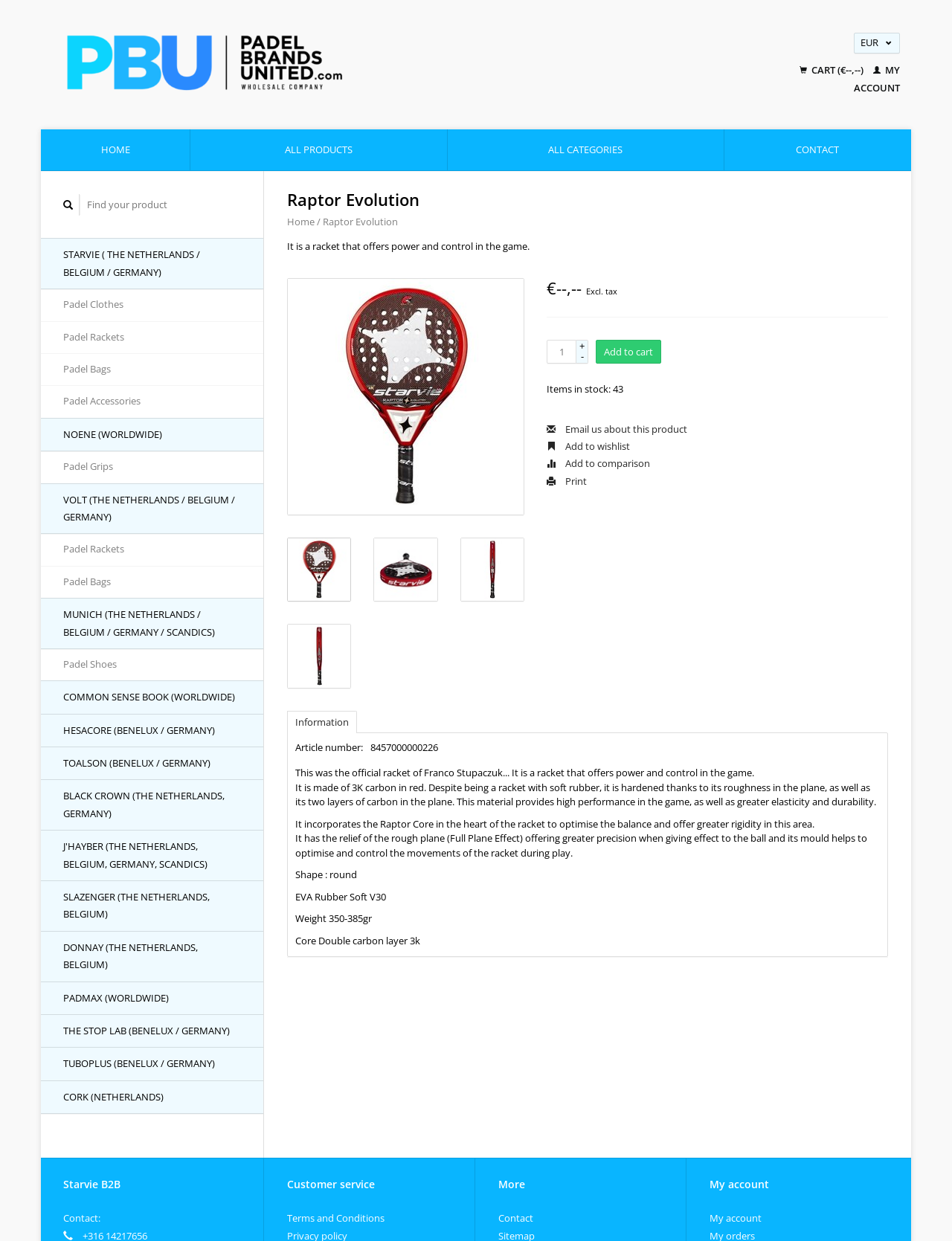What is the weight of the racket?
Please provide a single word or phrase answer based on the image.

350-385gr